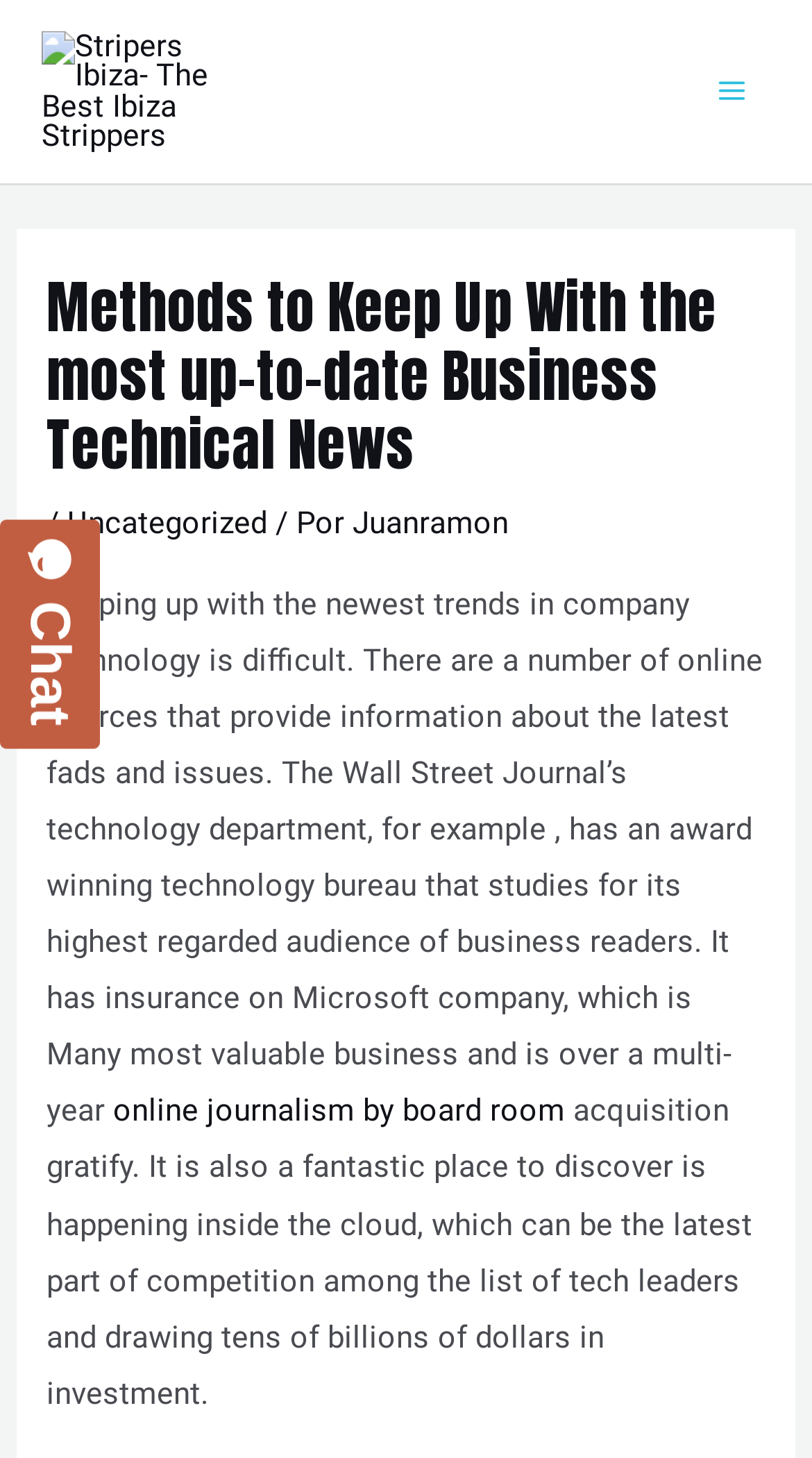Answer this question using a single word or a brief phrase:
What is the location of the chat widget?

left side